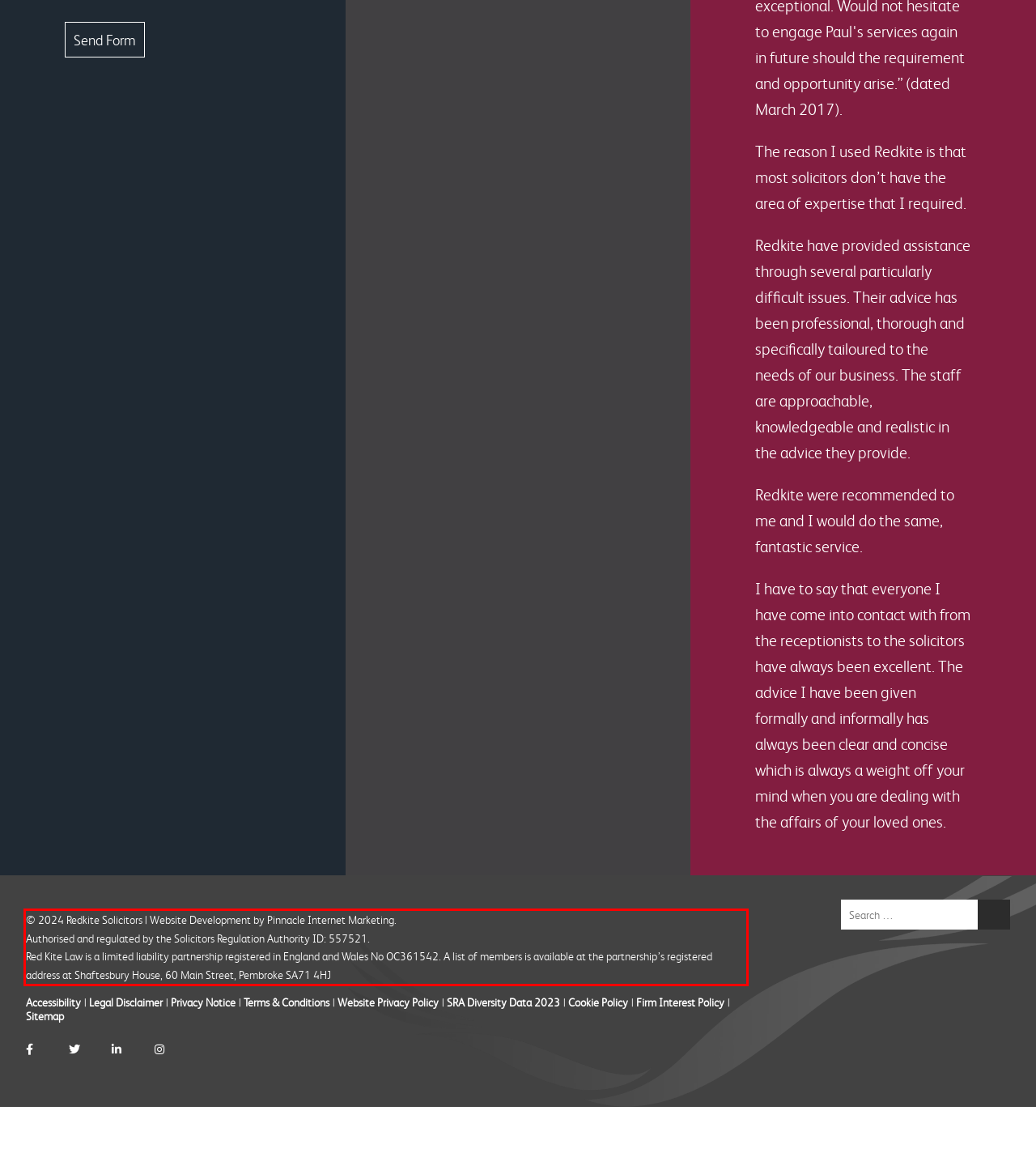Perform OCR on the text inside the red-bordered box in the provided screenshot and output the content.

© 2024 Redkite Solicitors | Website Development by Pinnacle Internet Marketing. Authorised and regulated by the Solicitors Regulation Authority ID: 557521. Red Kite Law is a limited liability partnership registered in England and Wales No OC361542. A list of members is available at the partnership’s registered address at Shaftesbury House, 60 Main Street, Pembroke SA71 4HJ